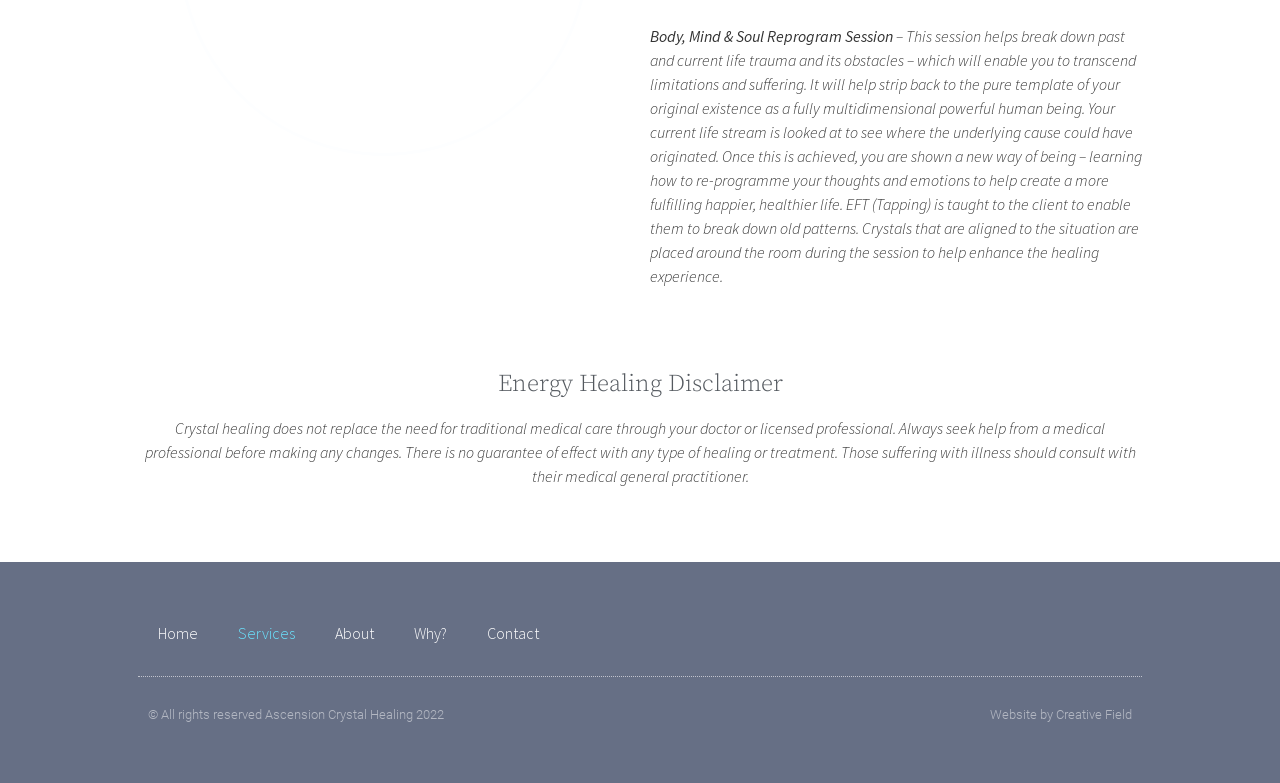Identify the bounding box of the UI element that matches this description: "Contact".

[0.365, 0.779, 0.437, 0.838]